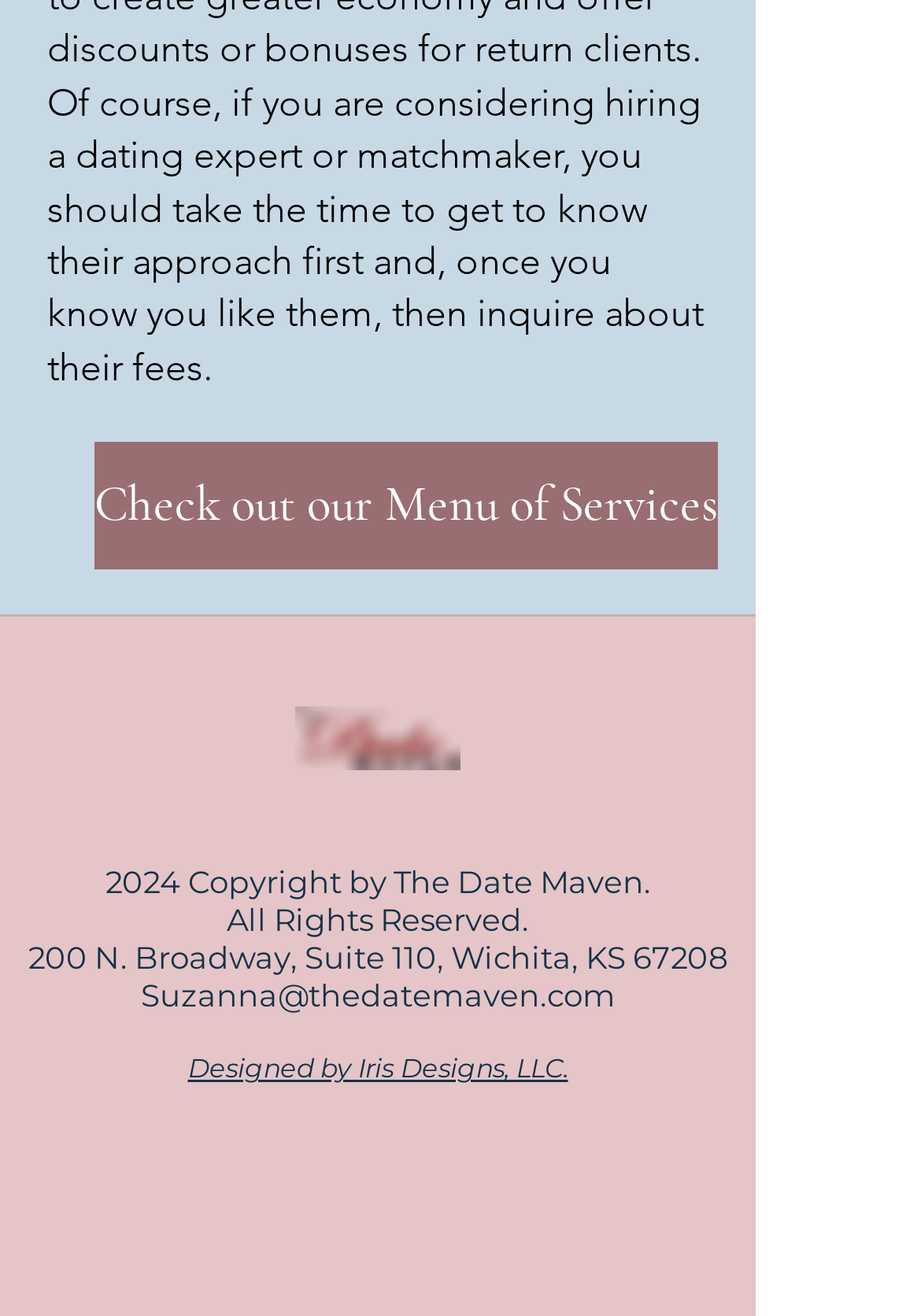Show the bounding box coordinates for the HTML element as described: "aria-label="The Date Maven Instagram"".

[0.308, 0.894, 0.359, 0.93]